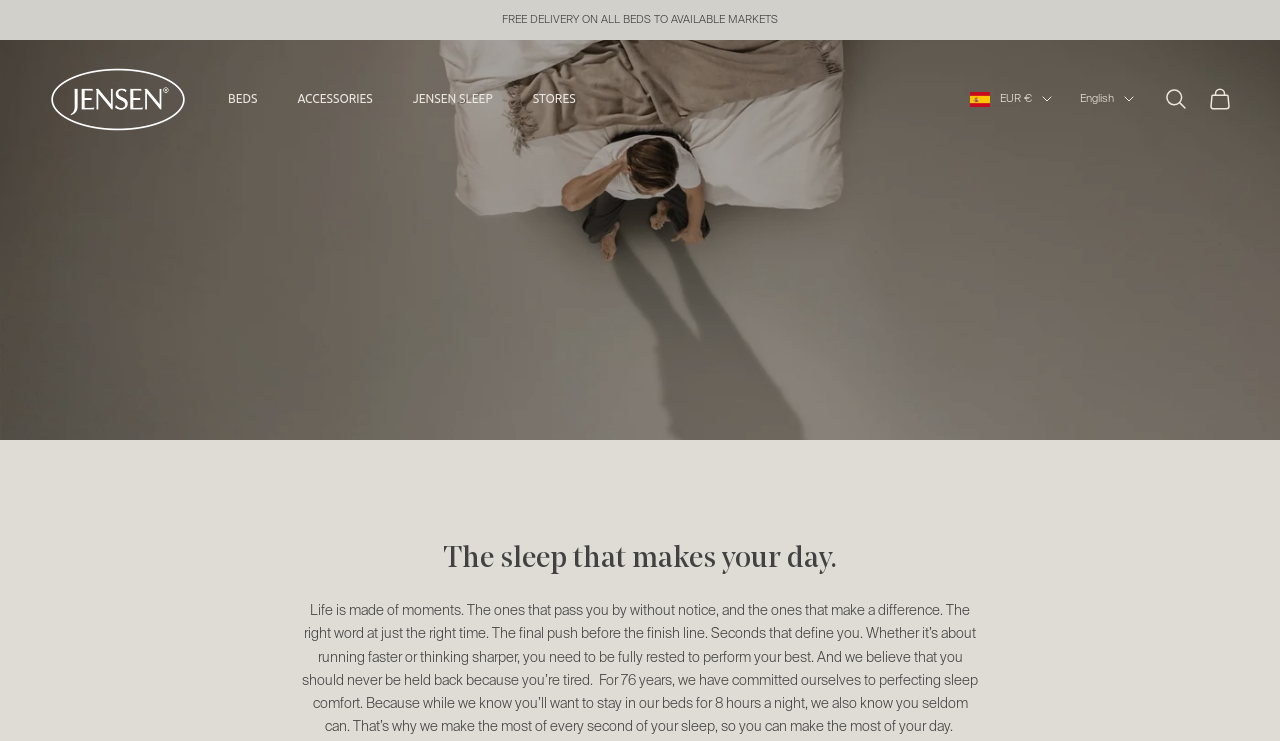What is the primary navigation menu? Using the information from the screenshot, answer with a single word or phrase.

BEDS, ACCESSORIES, JENSEN SLEEP, STORES